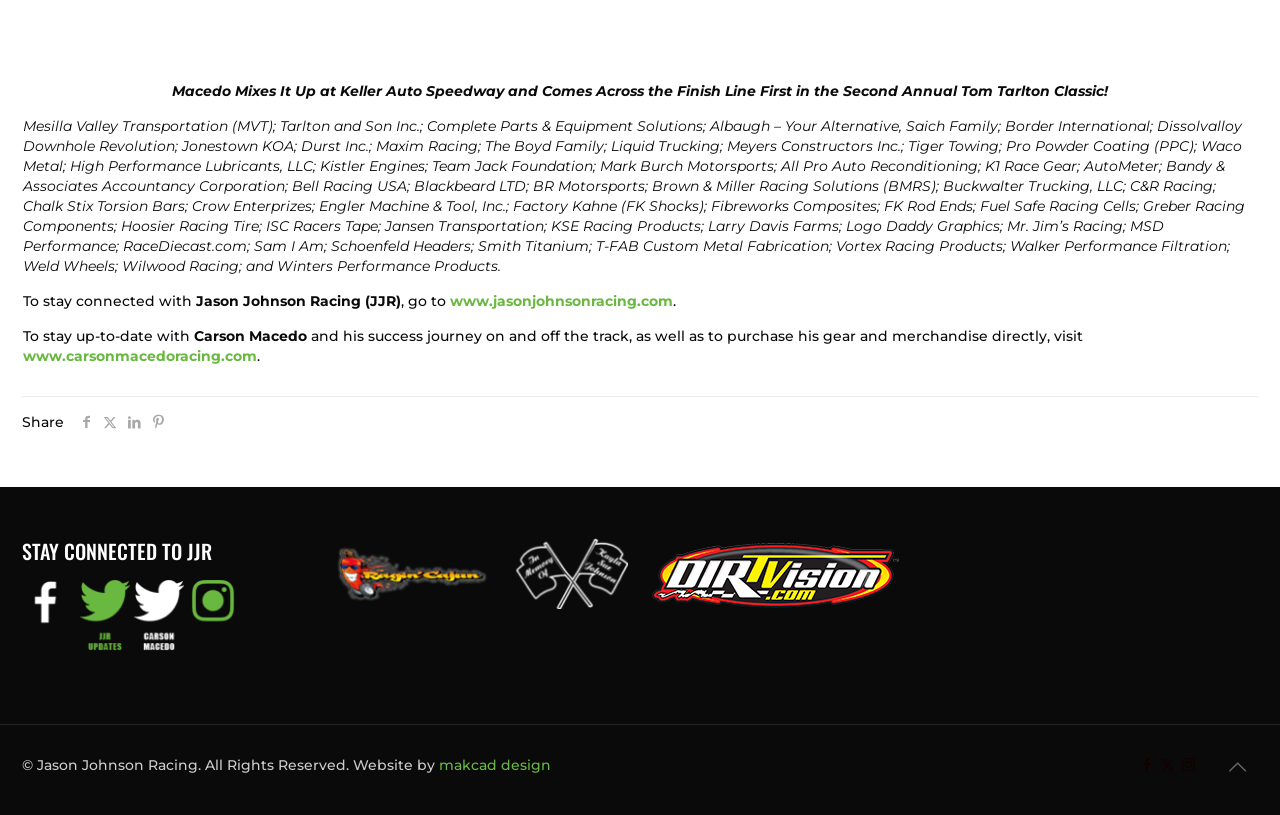Determine the bounding box of the UI element mentioned here: "www.jasonjohnsonracing.com". The coordinates must be in the format [left, top, right, bottom] with values ranging from 0 to 1.

[0.351, 0.358, 0.525, 0.38]